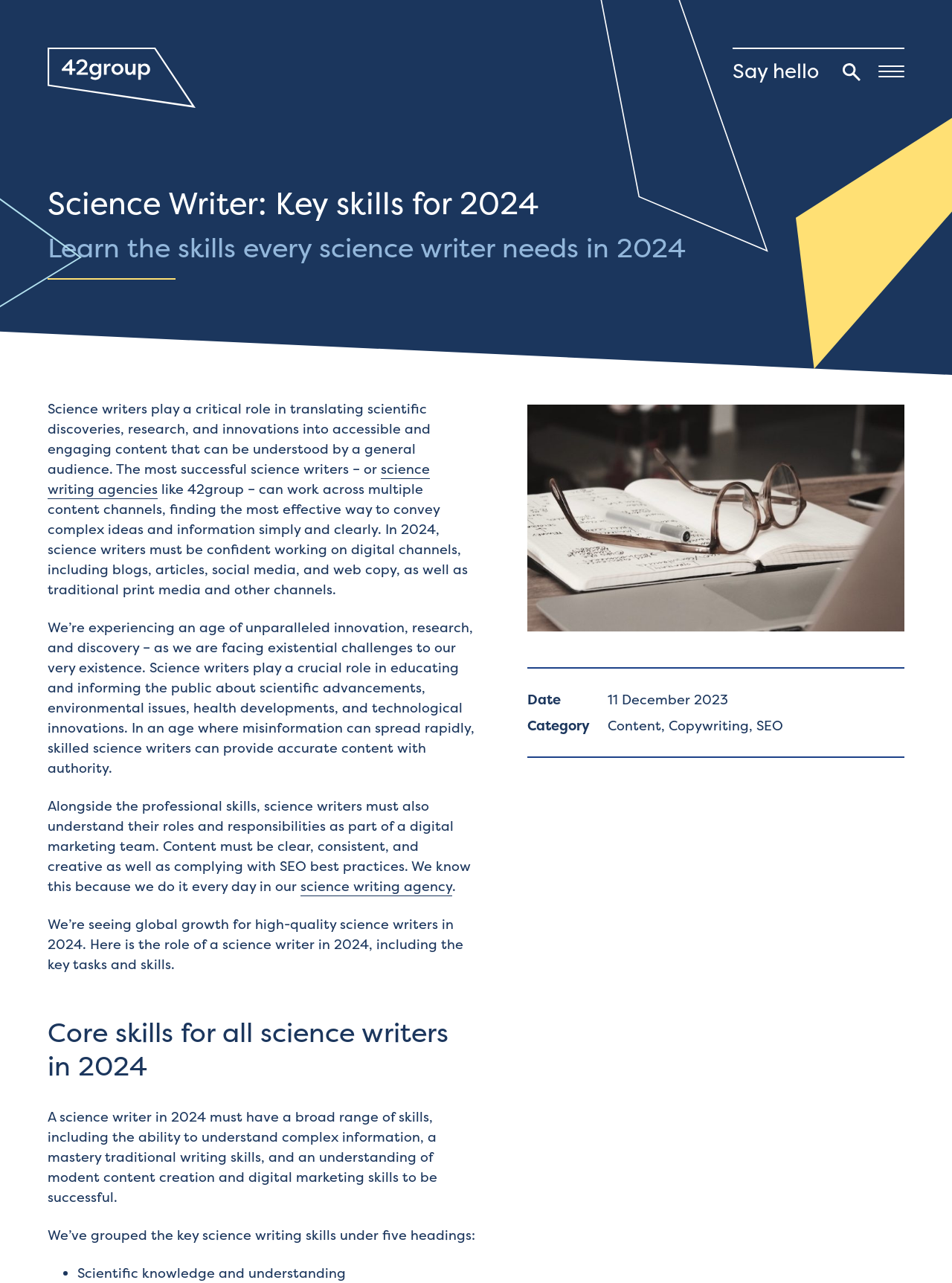What is the category of the content?
Based on the image, answer the question with a single word or brief phrase.

Content, Copywriting, SEO